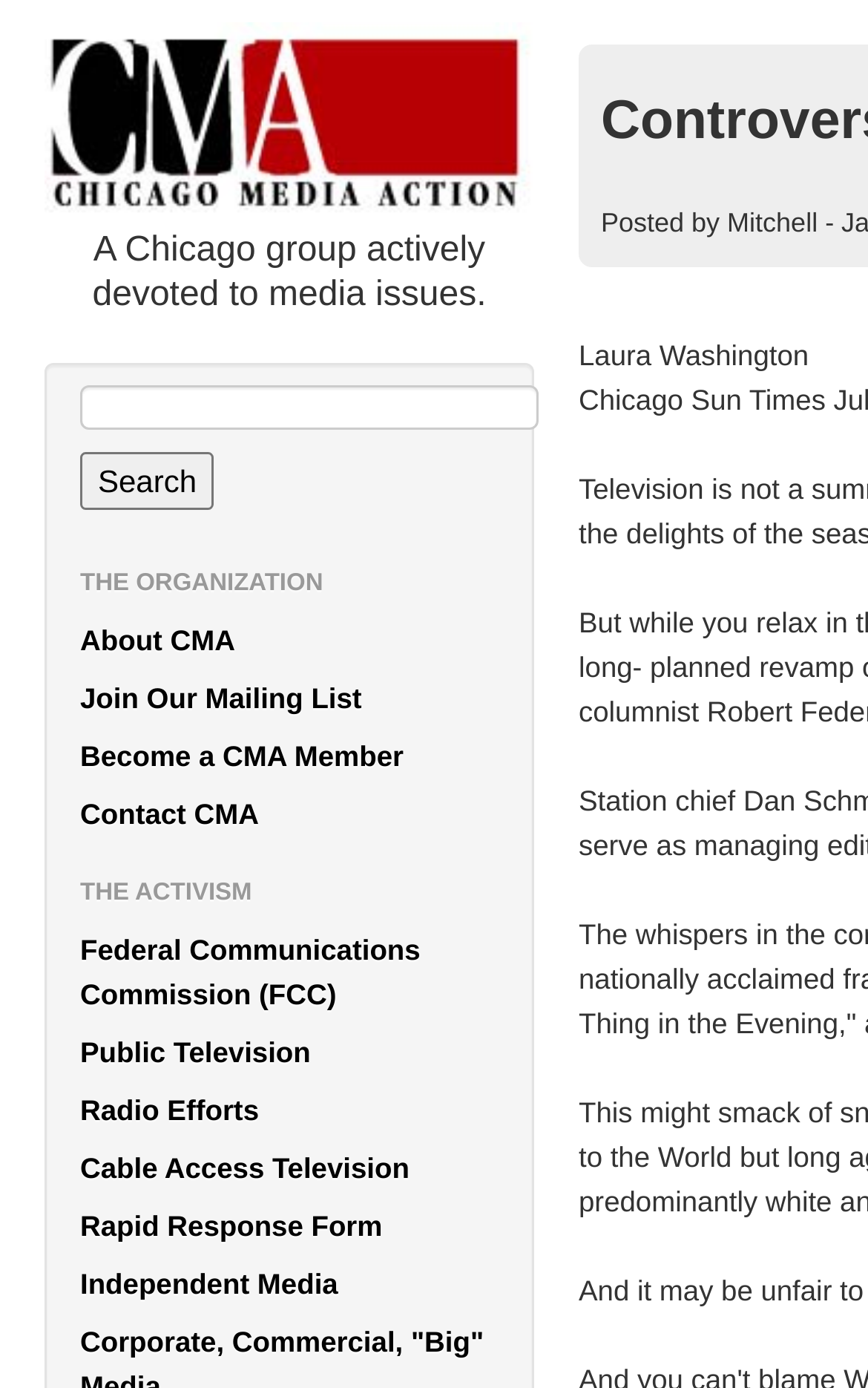Please give a one-word or short phrase response to the following question: 
How many sections are there on the webpage?

2